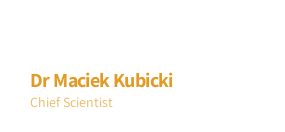What type of fuel cells has Dr. Kubicki contributed to?
From the image, provide a succinct answer in one word or a short phrase.

Solid oxide fuel cells